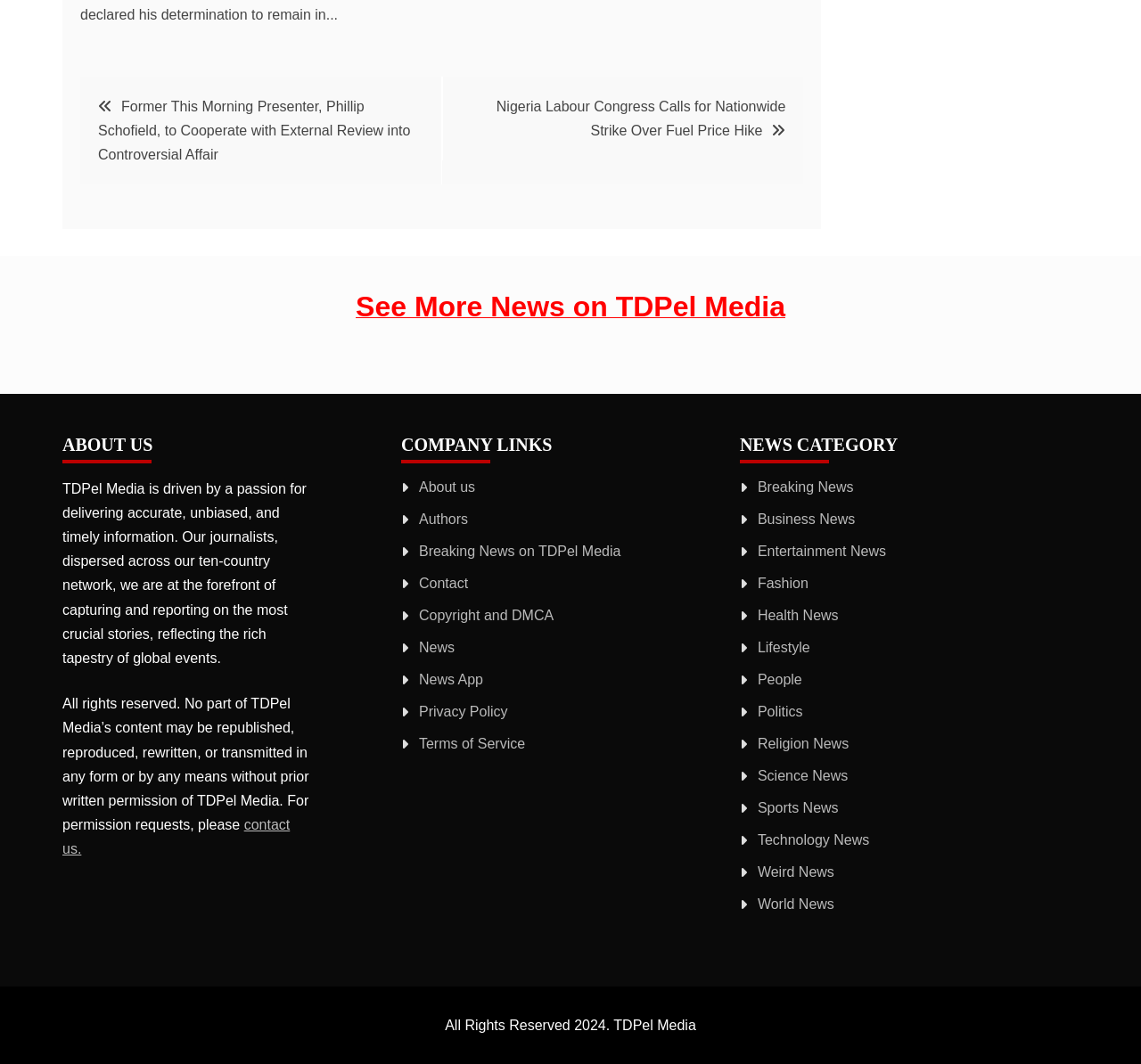What is the copyright year of TDPel Media? Using the information from the screenshot, answer with a single word or phrase.

2024